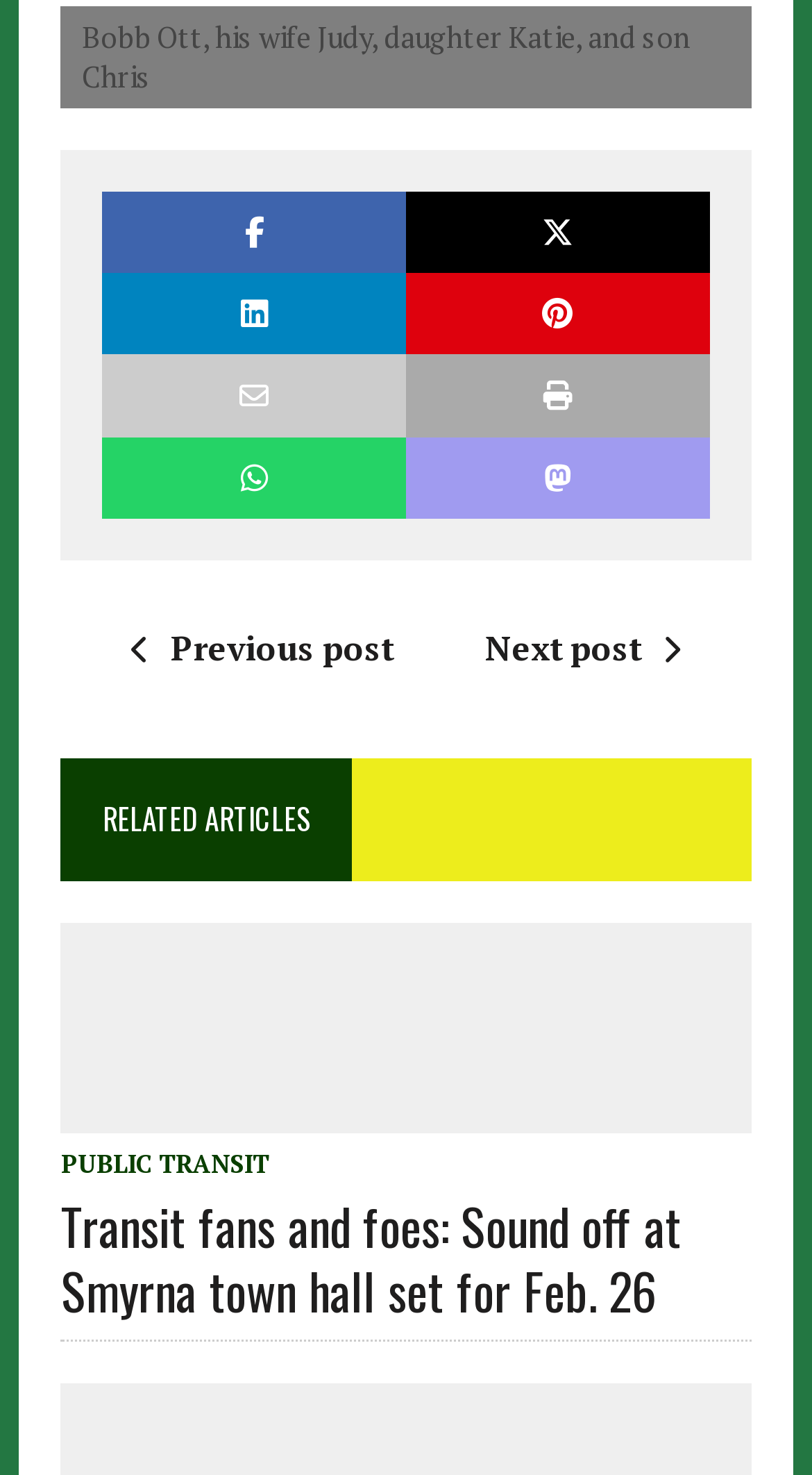Locate the bounding box coordinates of the element that should be clicked to execute the following instruction: "Read the article about Smyrna town hall".

[0.269, 0.733, 0.731, 0.764]